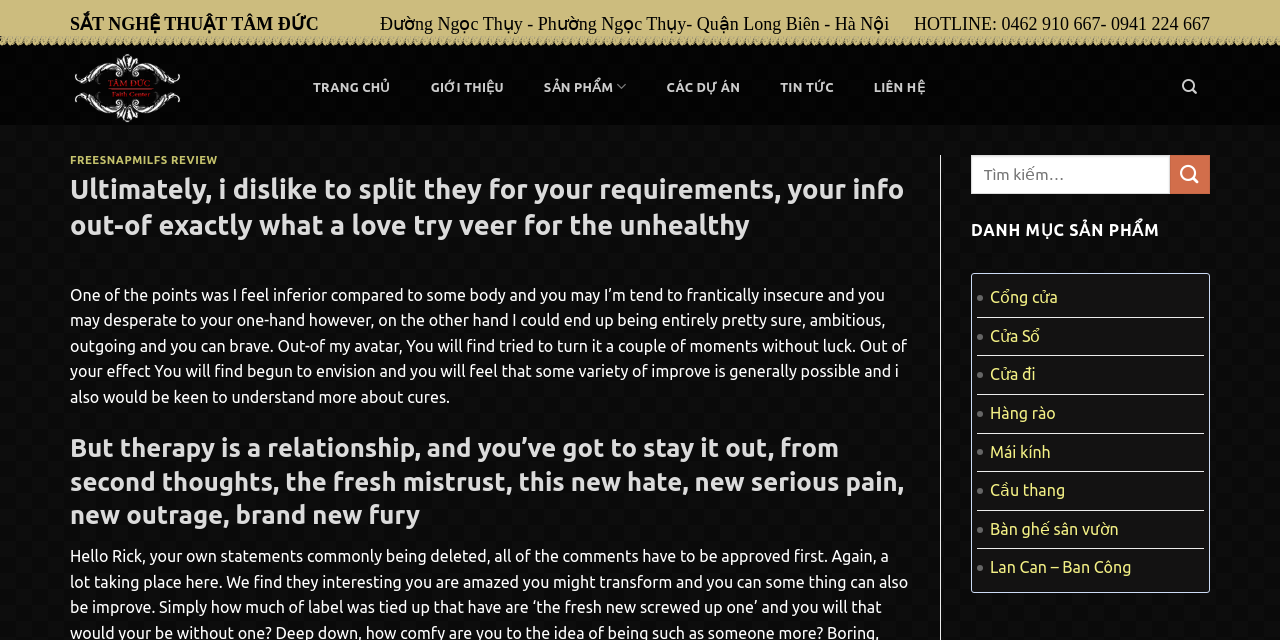Articulate a detailed summary of the webpage's content and design.

The webpage appears to be a Vietnamese website, possibly a business or company website. At the top, there is a header section with the company name "SẮT NGHỆ THUẬT TÂM ĐỨC" and its address "Đường Ngọc Thụy - Phường Ngọc Thụy- Quận Long Biên - Hà Nội". Next to the address, there are two hotline numbers. 

Below the header section, there is a navigation menu with links to different pages, including "TRANG CHỦ", "GIỚI THIỆU", "SẢN PHẨM", "CÁC DỰ ÁN", "TIN TỨC", and "LIÊN HỆ". The "SẢN PHẨM" link has a dropdown menu.

On the left side of the page, there is a section with a heading "FREESNAPMILFS REVIEW" and a link to the review. Below it, there is a long paragraph of text discussing personal feelings of inferiority and insecurity. 

Further down, there is another heading "But therapy is a relationship, and you’ve got to stay it out, from second thoughts, the fresh mistrust, this new hate, new serious pain, new outrage, brand new fury". 

On the right side of the page, there is a complementary section with a search box and a submit button. Below it, there is a list of product categories, including "Cổng cửa", "Cửa Sổ", "Cửa đi", "Hàng rào", "Mái kính", "Cầu thang", "Bàn ghế sân vườn", and "Lan Can – Ban Công".